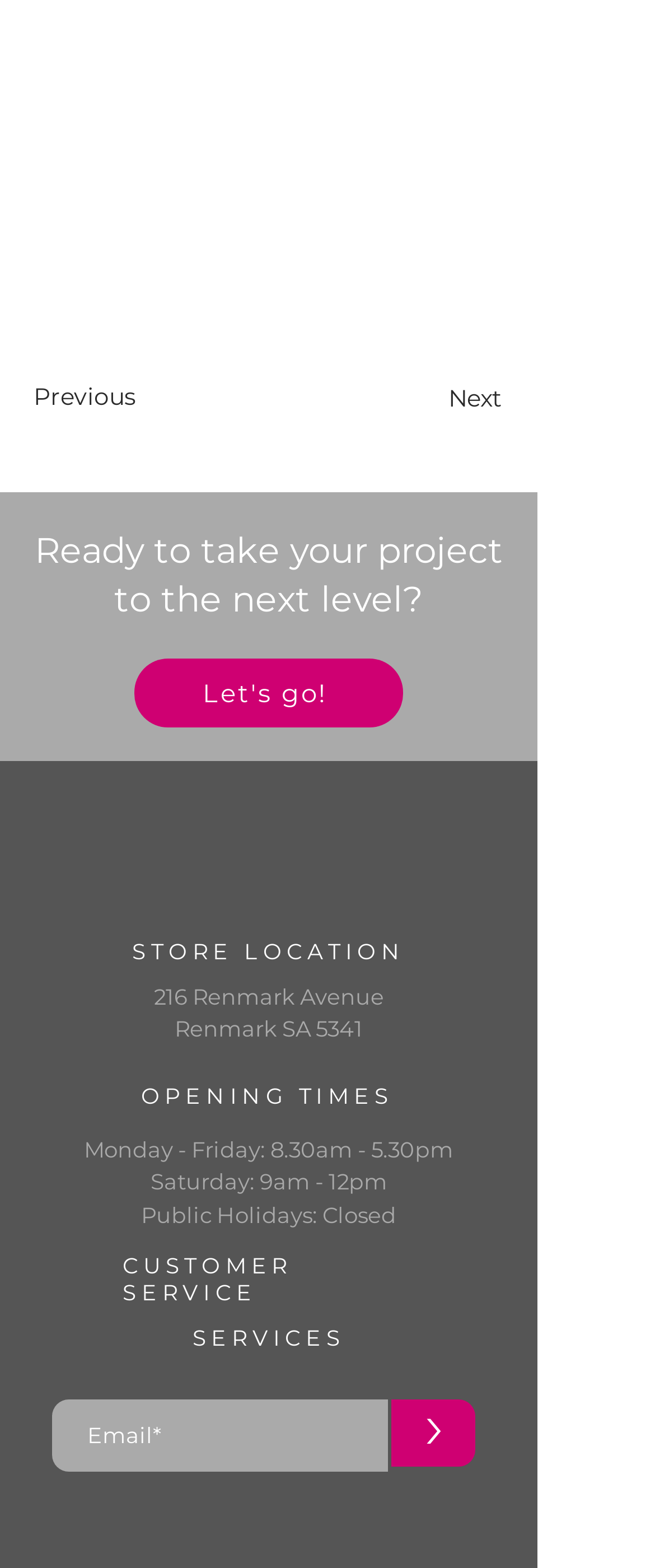Determine the bounding box coordinates of the region I should click to achieve the following instruction: "Click the '>' button". Ensure the bounding box coordinates are four float numbers between 0 and 1, i.e., [left, top, right, bottom].

[0.597, 0.893, 0.726, 0.935]